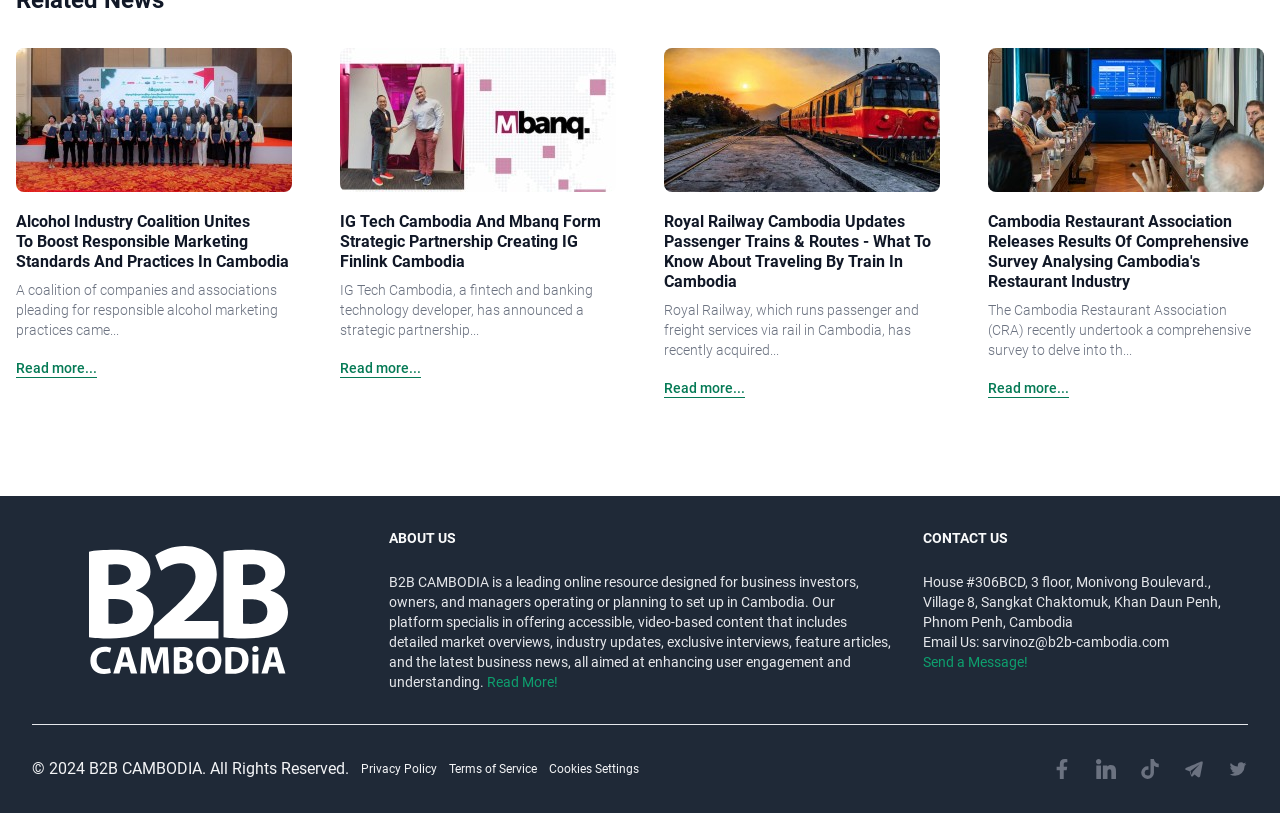Show the bounding box coordinates of the region that should be clicked to follow the instruction: "Click the link '837'."

None